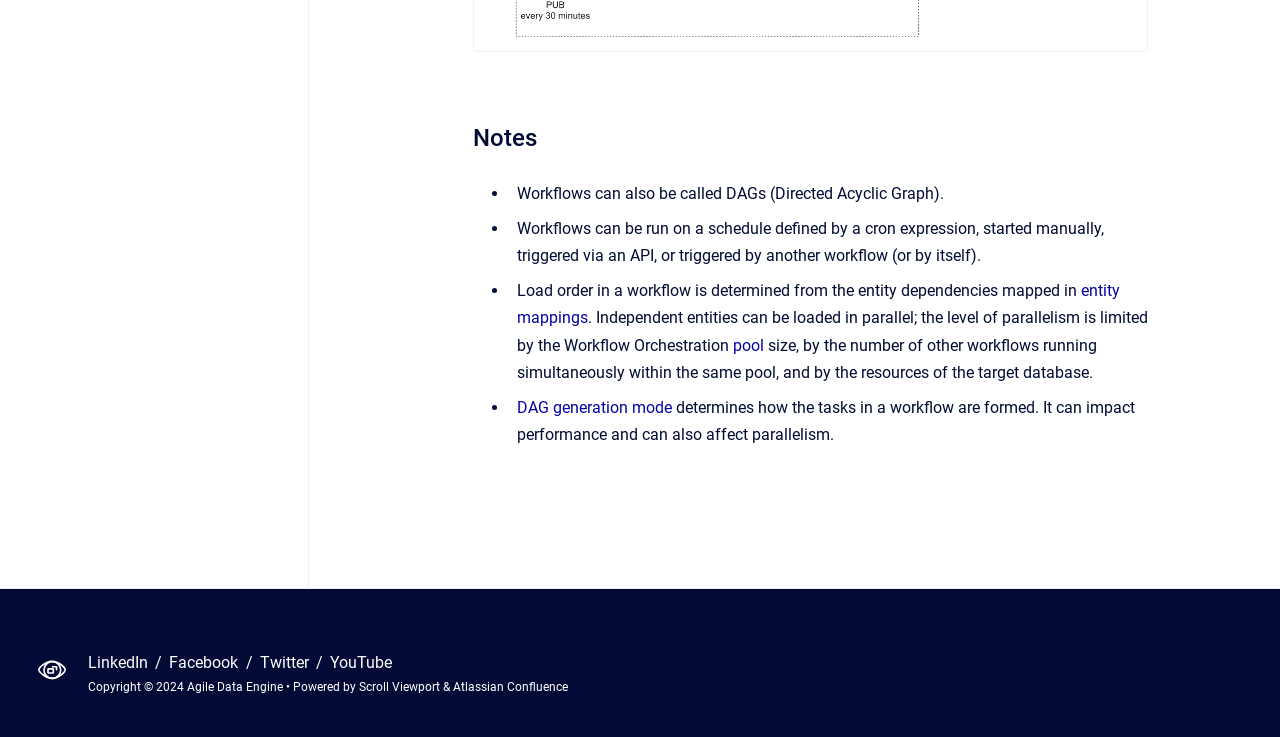Please specify the bounding box coordinates for the clickable region that will help you carry out the instruction: "Click on 'entity mappings'".

[0.404, 0.382, 0.875, 0.444]